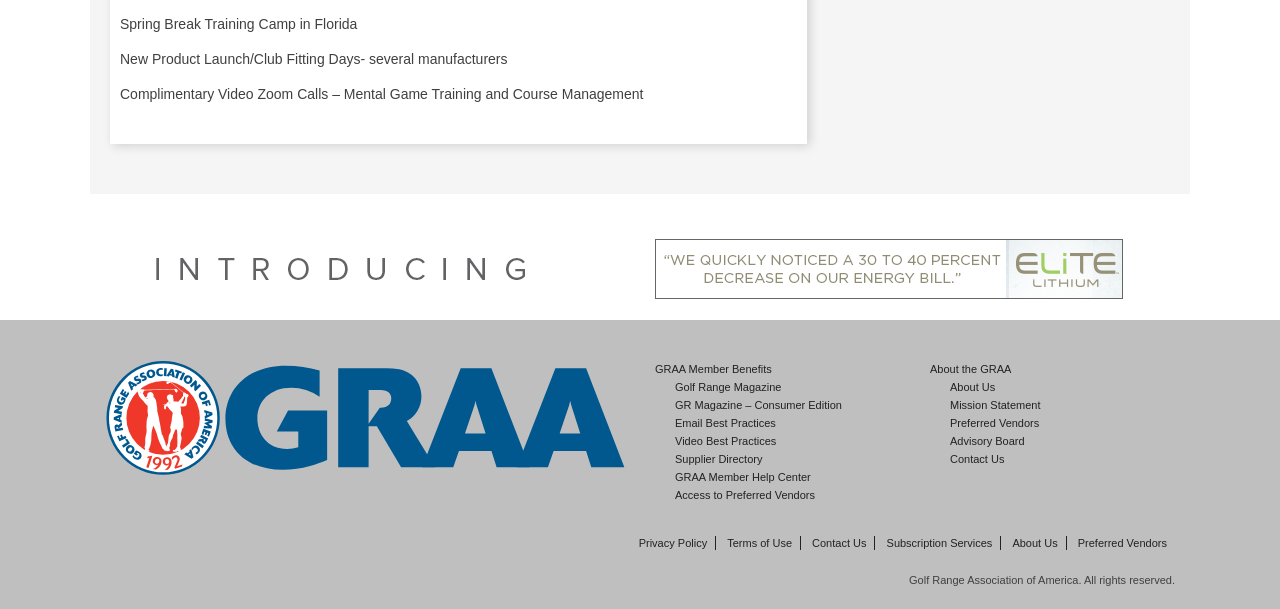What is the theme of the training camp?
Please provide an in-depth and detailed response to the question.

The theme of the training camp can be inferred from the StaticText element 'Spring Break Training Camp in Florida' which is one of the first elements on the webpage, indicating that the webpage is related to golf and the training camp is a spring break event.